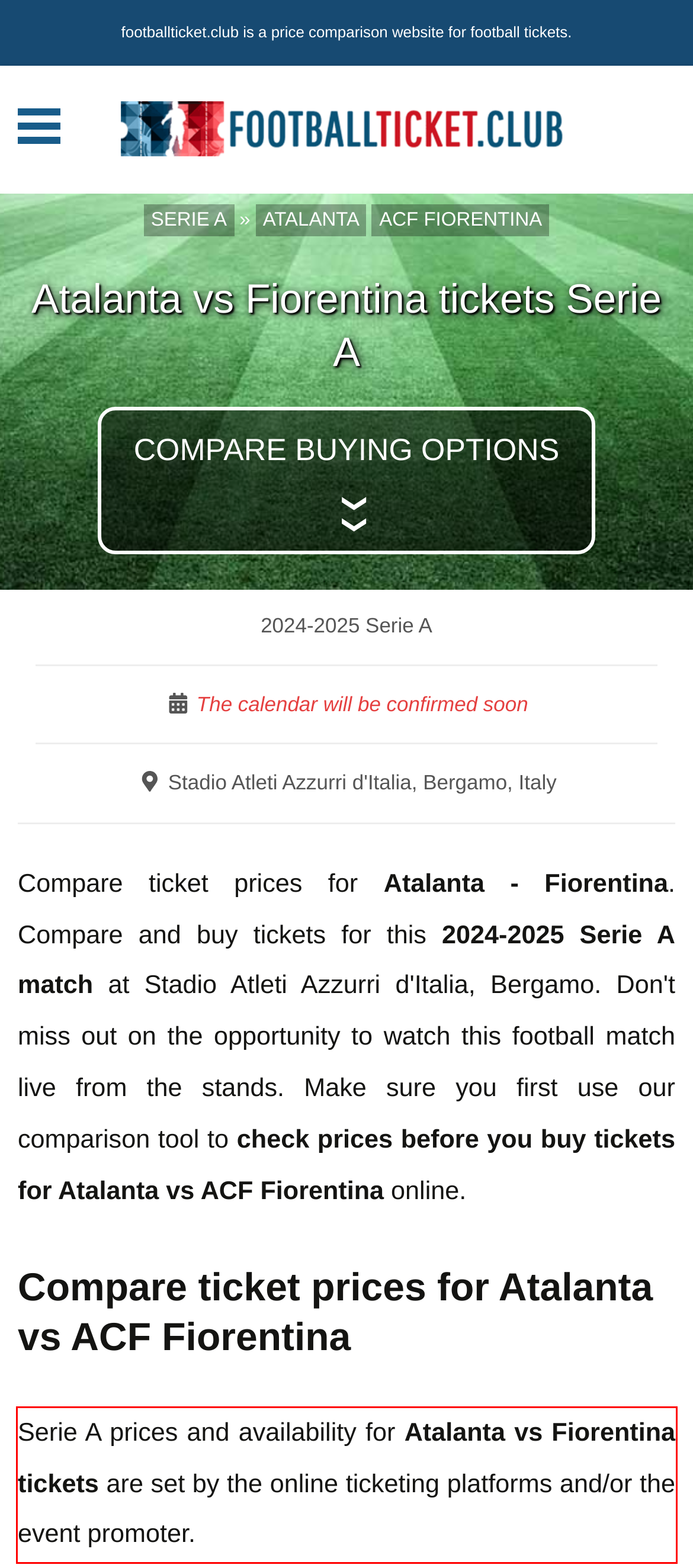Identify the text inside the red bounding box in the provided webpage screenshot and transcribe it.

Serie A prices and availability for Atalanta vs Fiorentina tickets are set by the online ticketing platforms and/or the event promoter.